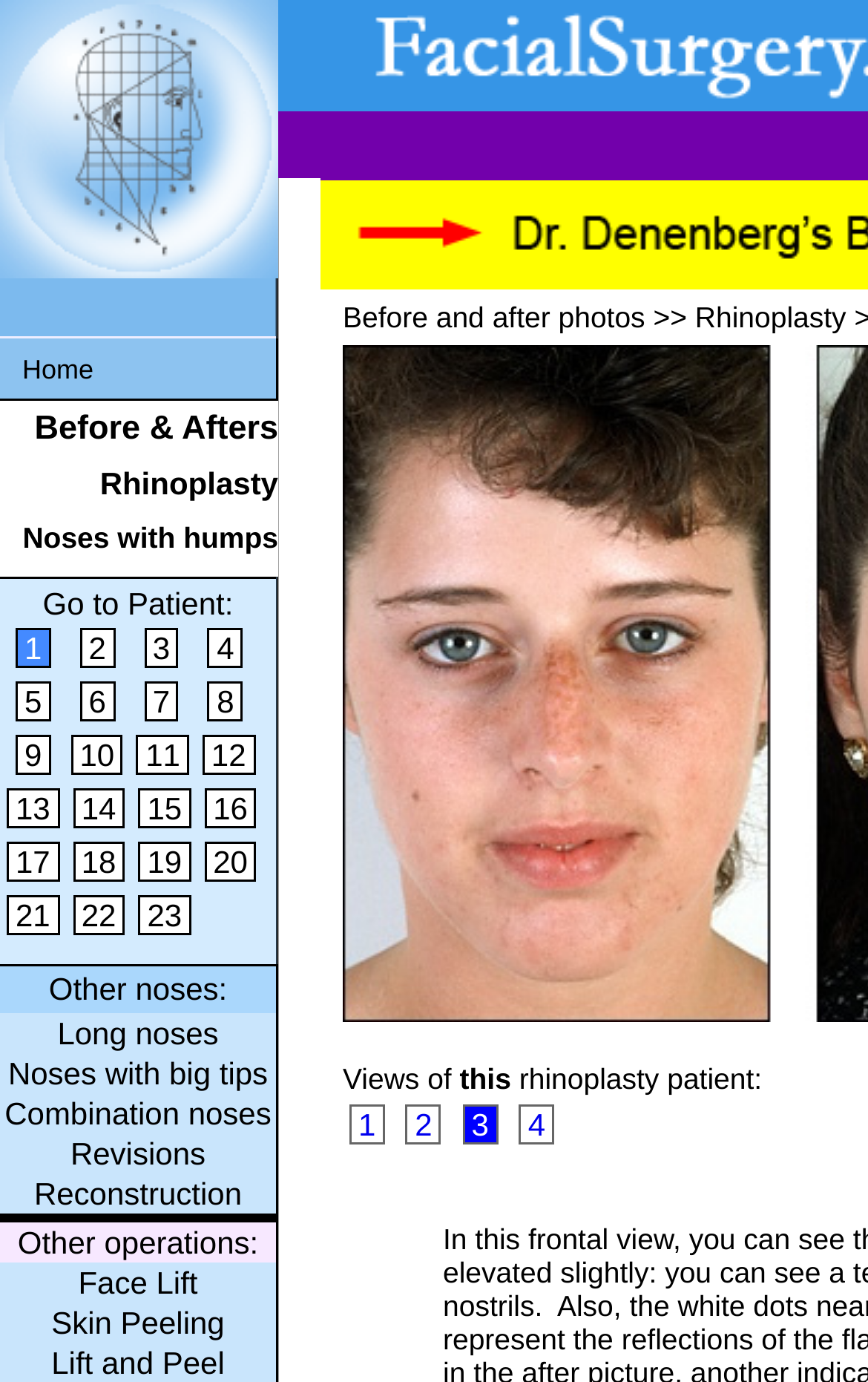Locate the bounding box coordinates of the region to be clicked to comply with the following instruction: "View 'Noses with humps' before and after photos". The coordinates must be four float numbers between 0 and 1, in the form [left, top, right, bottom].

[0.026, 0.377, 0.321, 0.401]